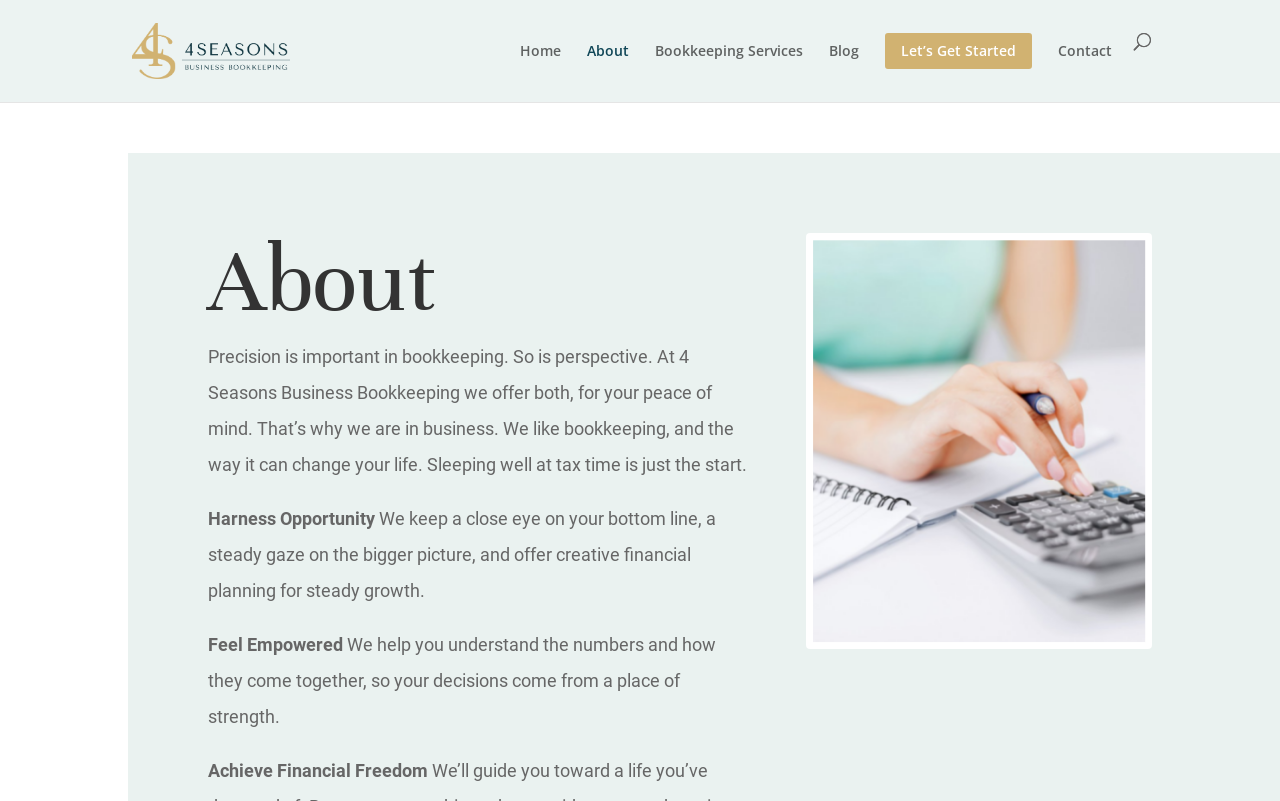Please predict the bounding box coordinates of the element's region where a click is necessary to complete the following instruction: "Read the 'About' page". The coordinates should be represented by four float numbers between 0 and 1, i.e., [left, top, right, bottom].

[0.162, 0.291, 0.589, 0.423]